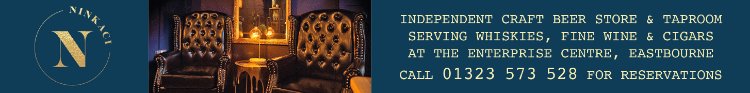Review the image closely and give a comprehensive answer to the question: What is the shape of the logo in the banner?

The banner prominently displays a sophisticated gold logo of 'N', which is the initial letter of the store's name, Ninkaci.